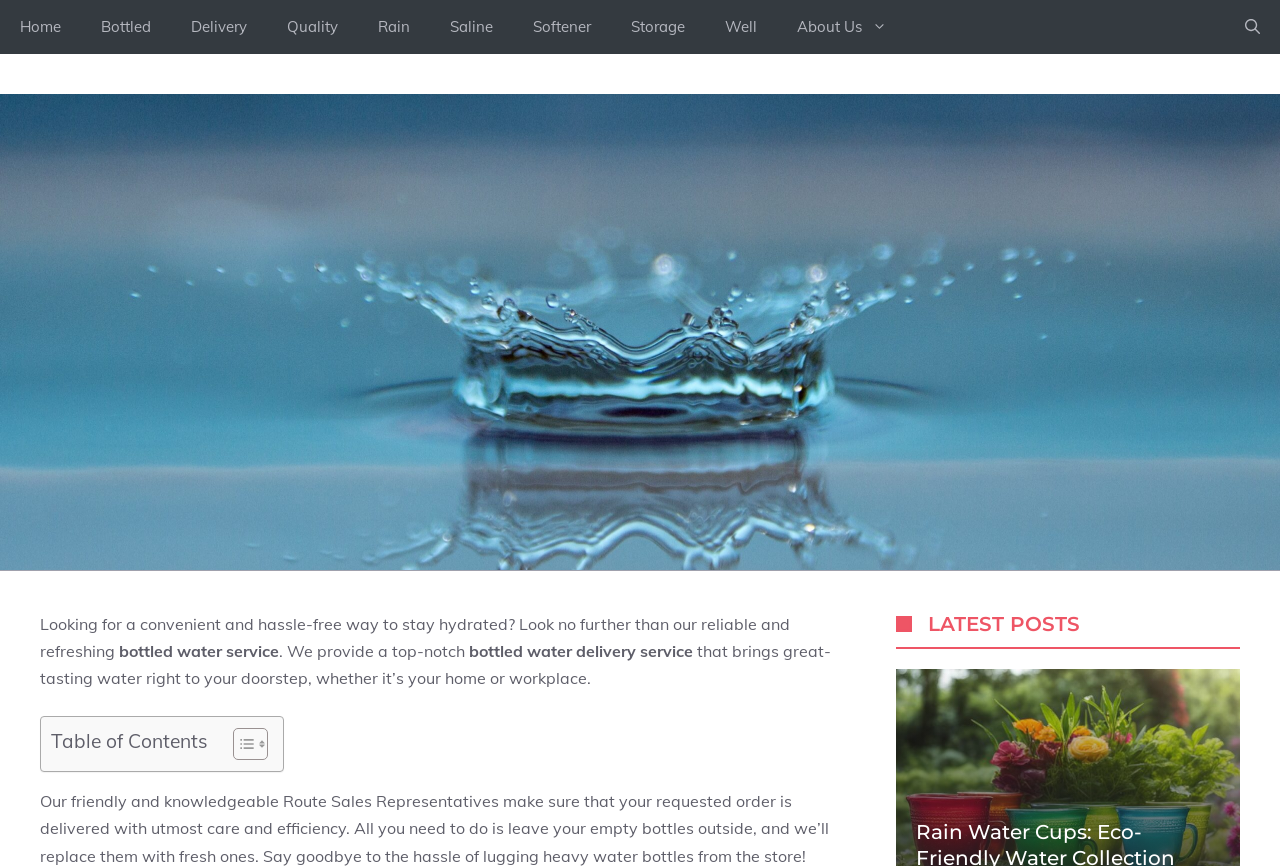What do customers need to do to receive fresh water bottles?
Use the screenshot to answer the question with a single word or phrase.

Leave empty bottles outside